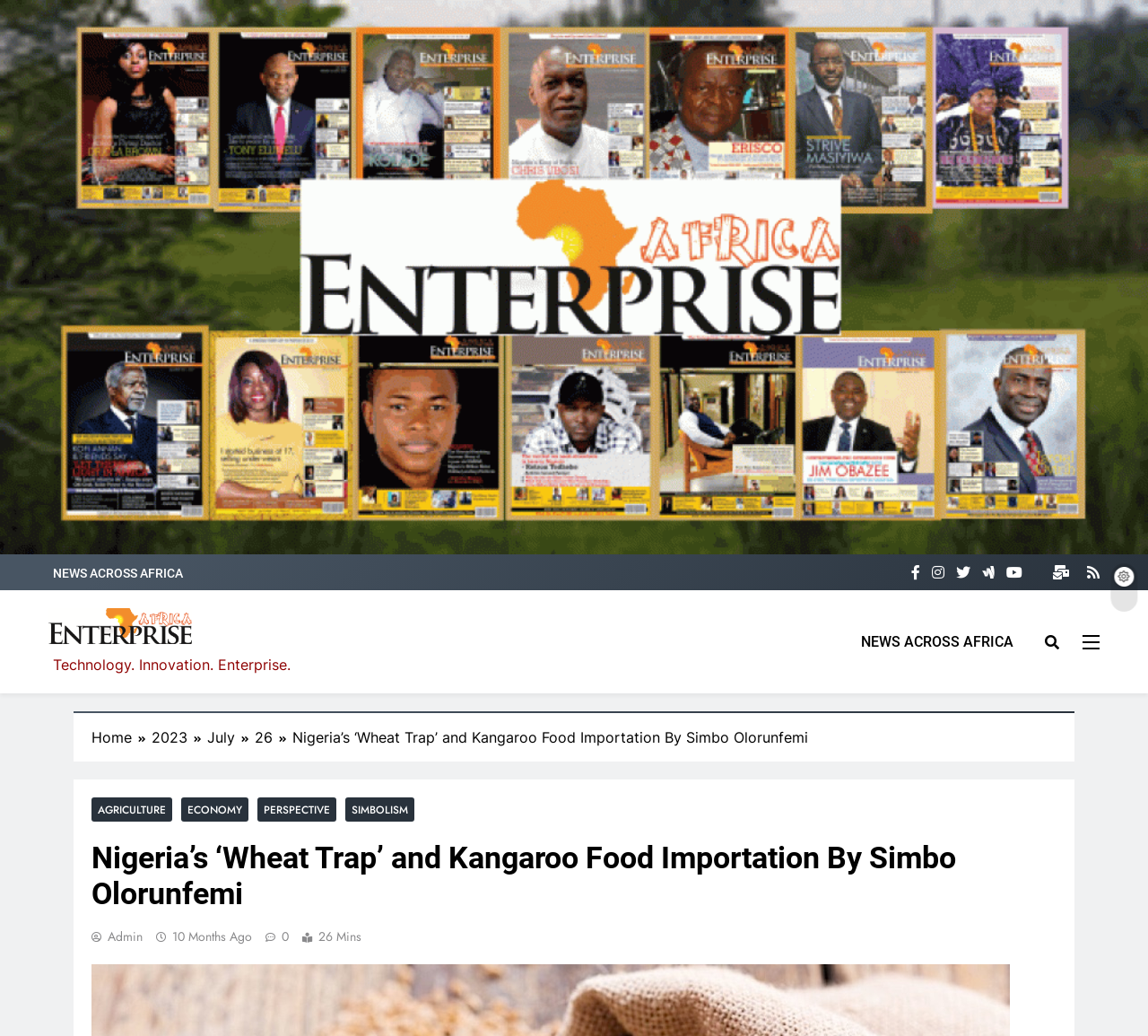Using the information in the image, give a comprehensive answer to the question: 
What is the reading time of this article?

I found the answer by looking at the section below the article title, where the reading time '26 Mins' is mentioned.